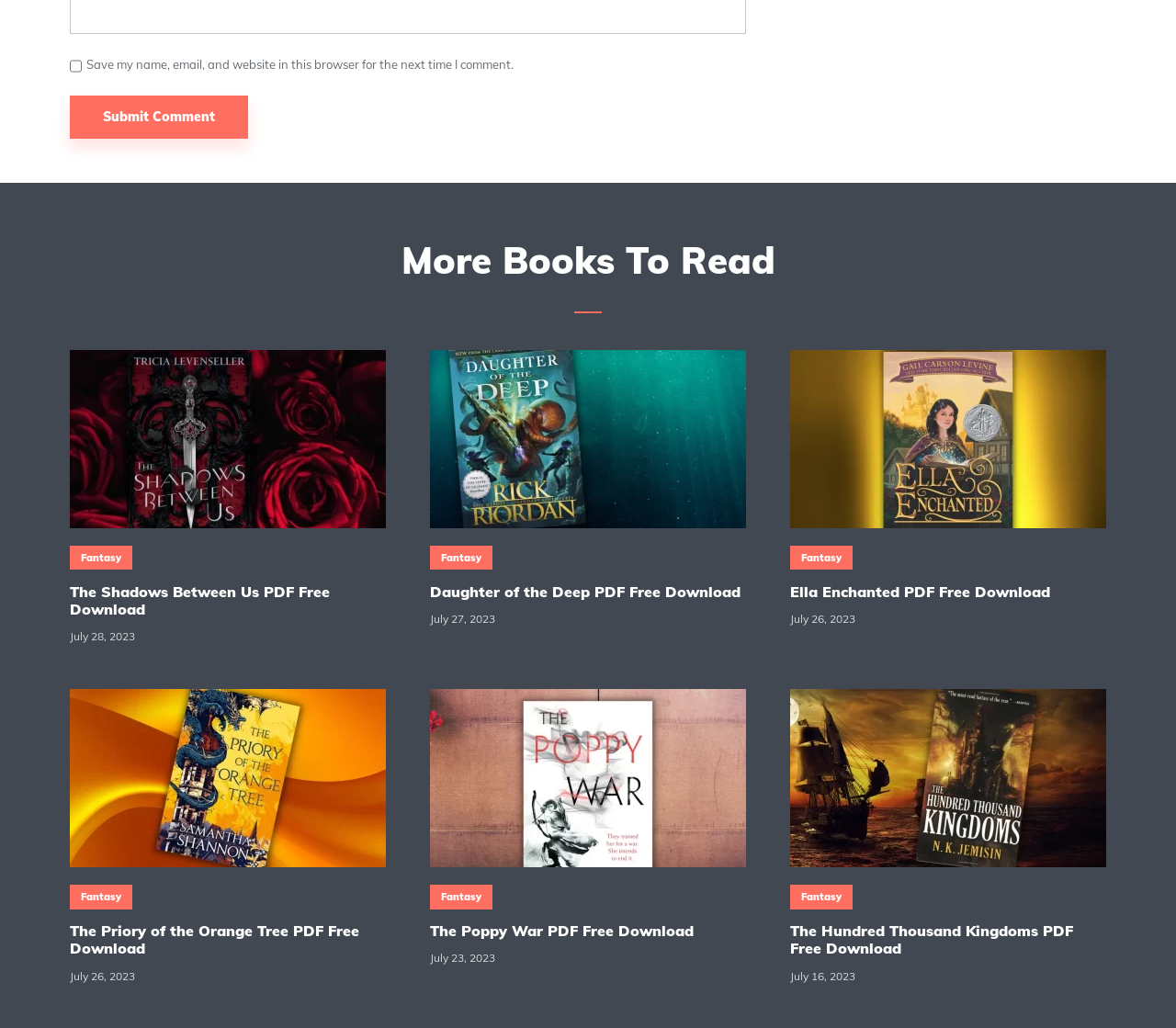How many book articles are on this webpage?
Look at the image and provide a short answer using one word or a phrase.

5